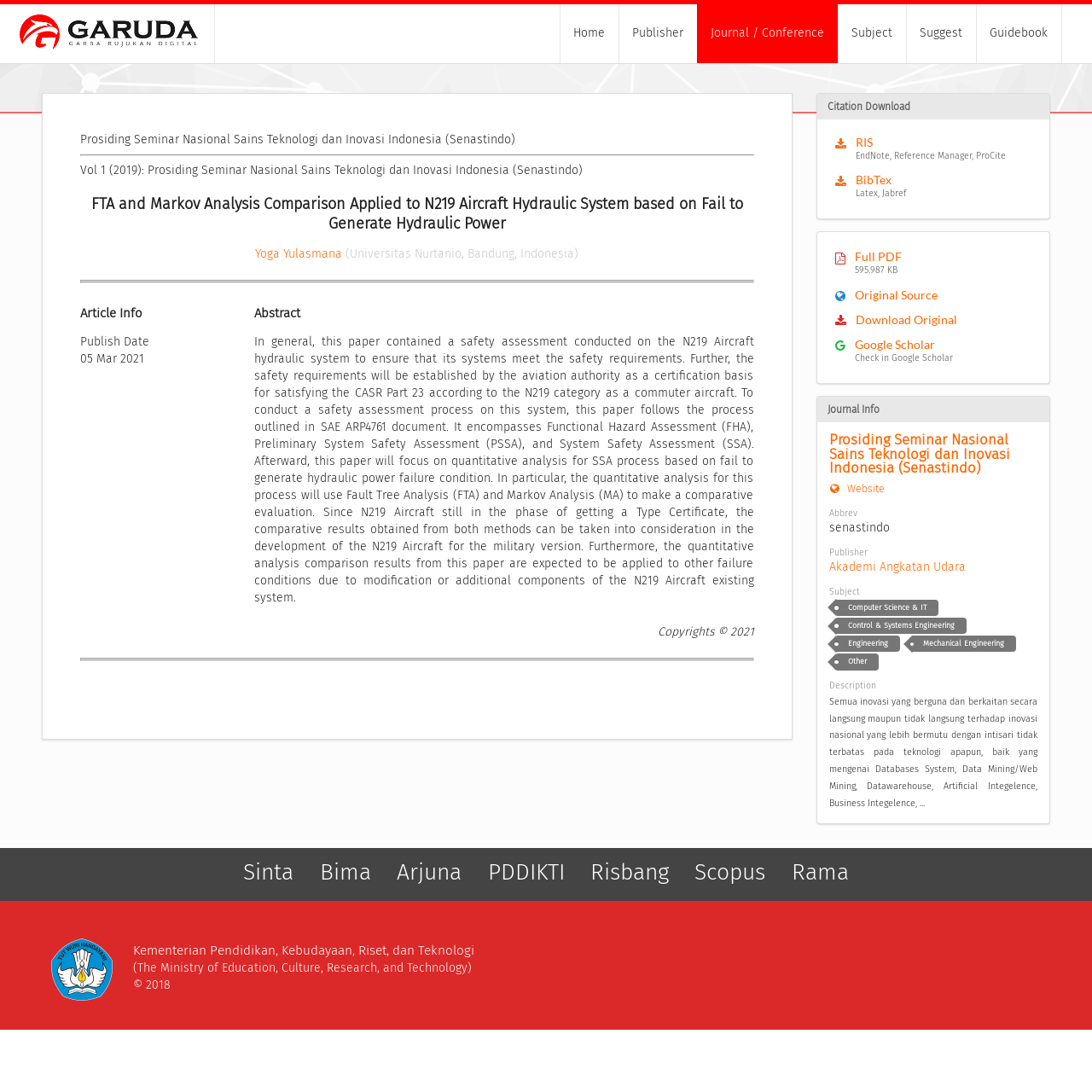What is the title of the article?
Using the details shown in the screenshot, provide a comprehensive answer to the question.

I found the title of the article by looking at the heading element with the text 'FTA and Markov Analysis Comparison Applied to N219 Aircraft Hydraulic System based on Fail to Generate Hydraulic Power' and extracted the main part of the title.